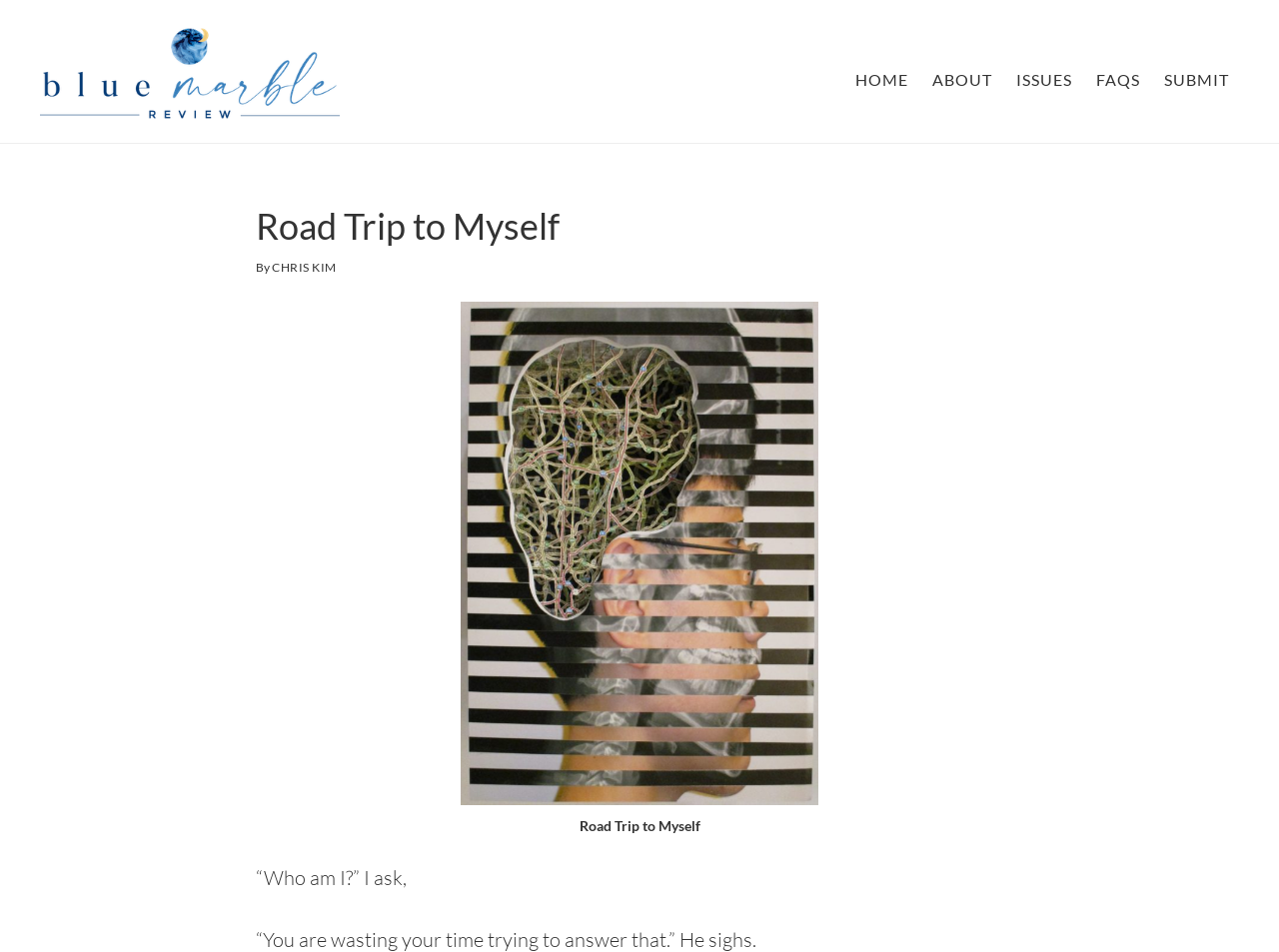Identify the bounding box of the HTML element described here: "Blue Marble Review". Provide the coordinates as four float numbers between 0 and 1: [left, top, right, bottom].

[0.031, 0.003, 0.266, 0.15]